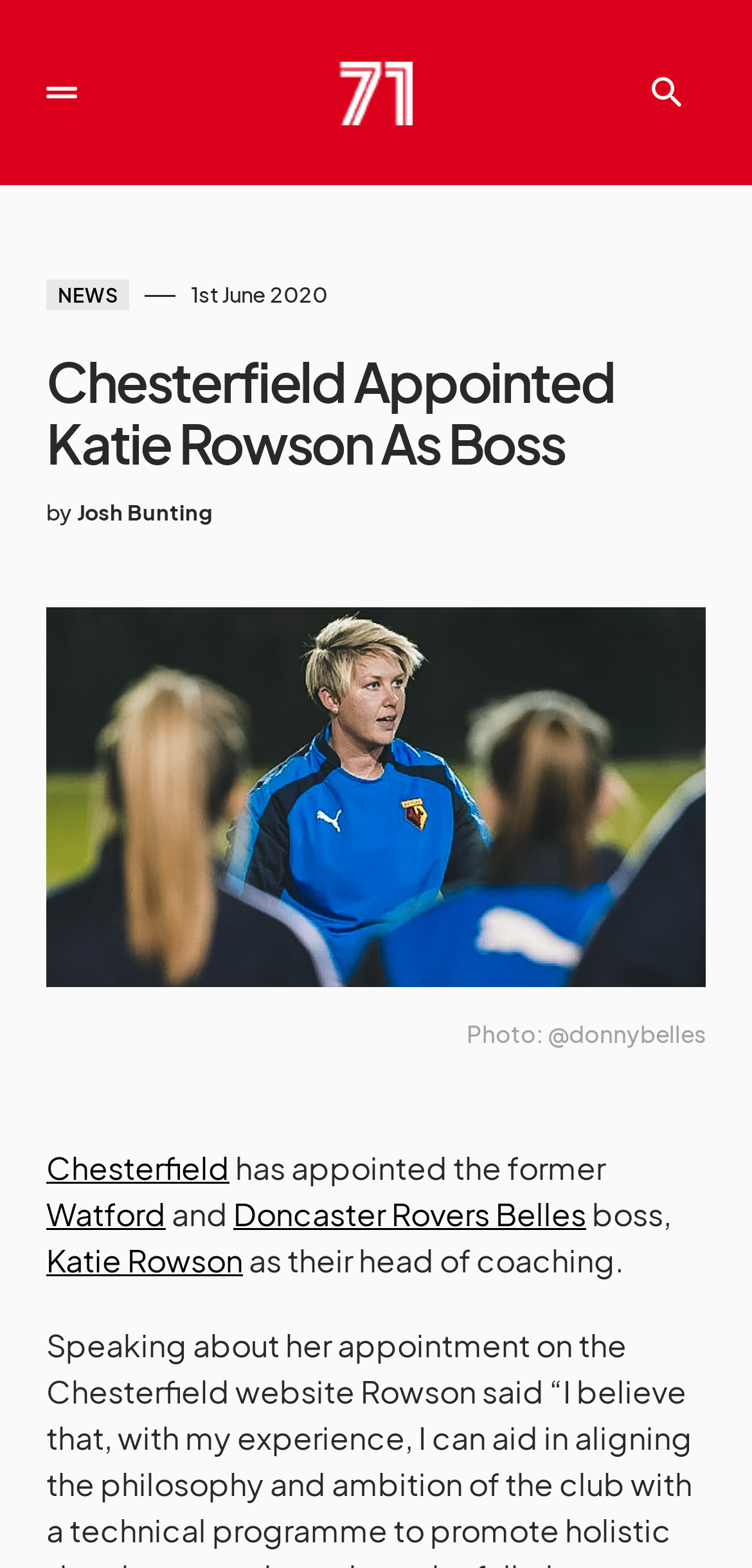Please find and generate the text of the main header of the webpage.

Chesterfield Appointed Katie Rowson As Boss